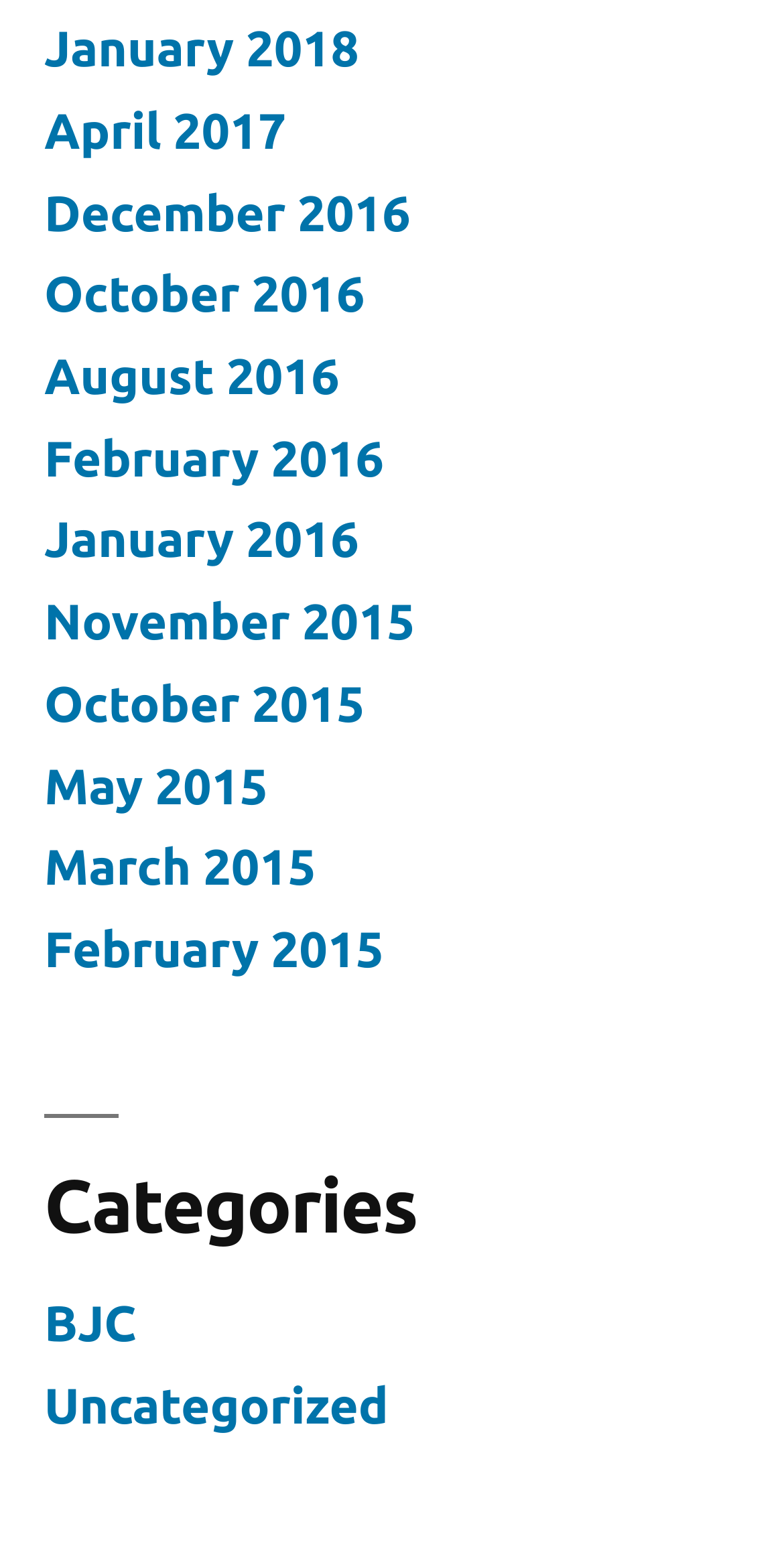How many links are listed on the webpage?
Provide a short answer using one word or a brief phrase based on the image.

15